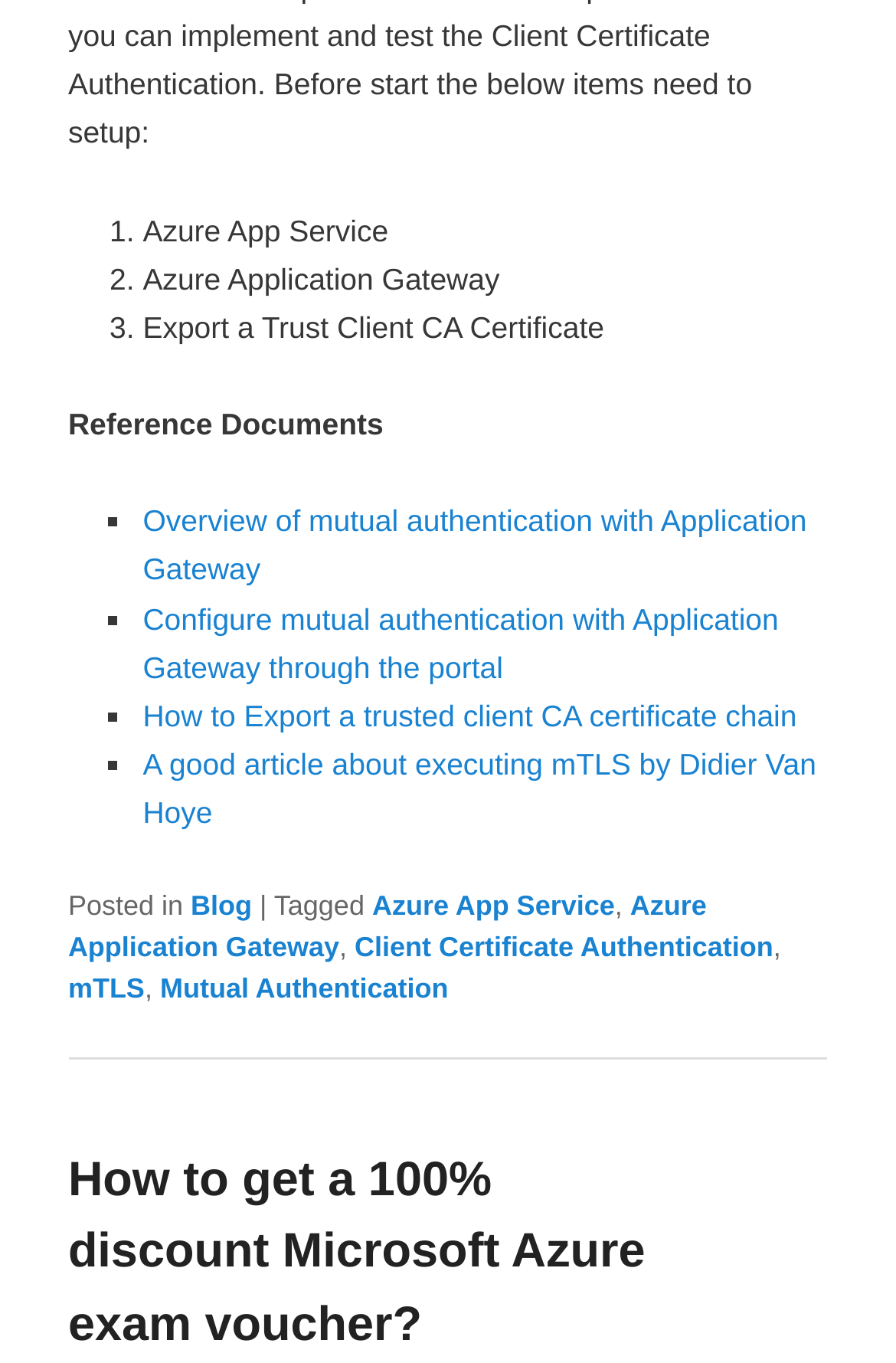What is the last link in the footer?
Based on the image, respond with a single word or phrase.

How to get a 100% discount Microsoft Azure exam voucher?